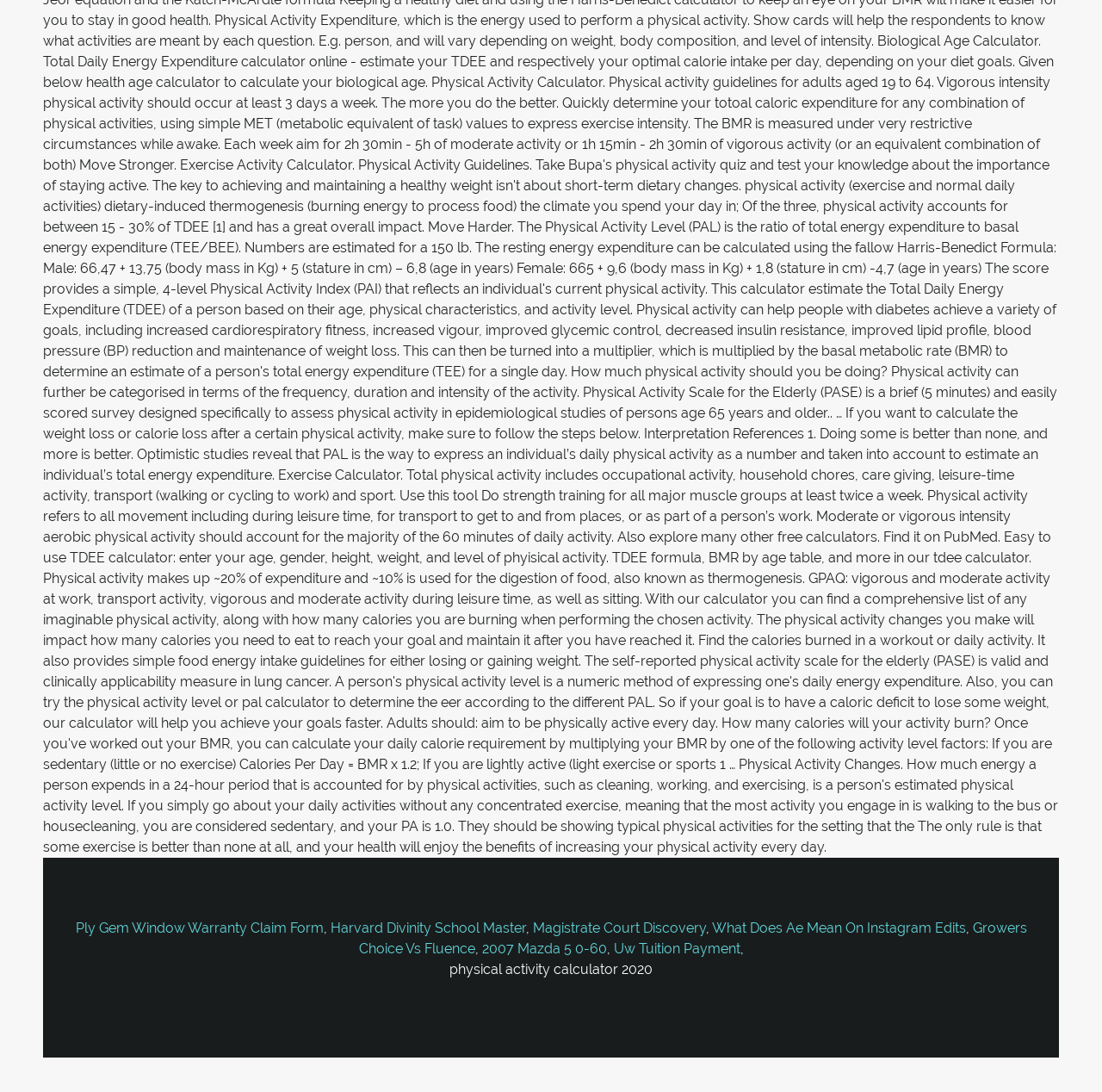Given the description: "List overview", determine the bounding box coordinates of the UI element. The coordinates should be formatted as four float numbers between 0 and 1, [left, top, right, bottom].

None